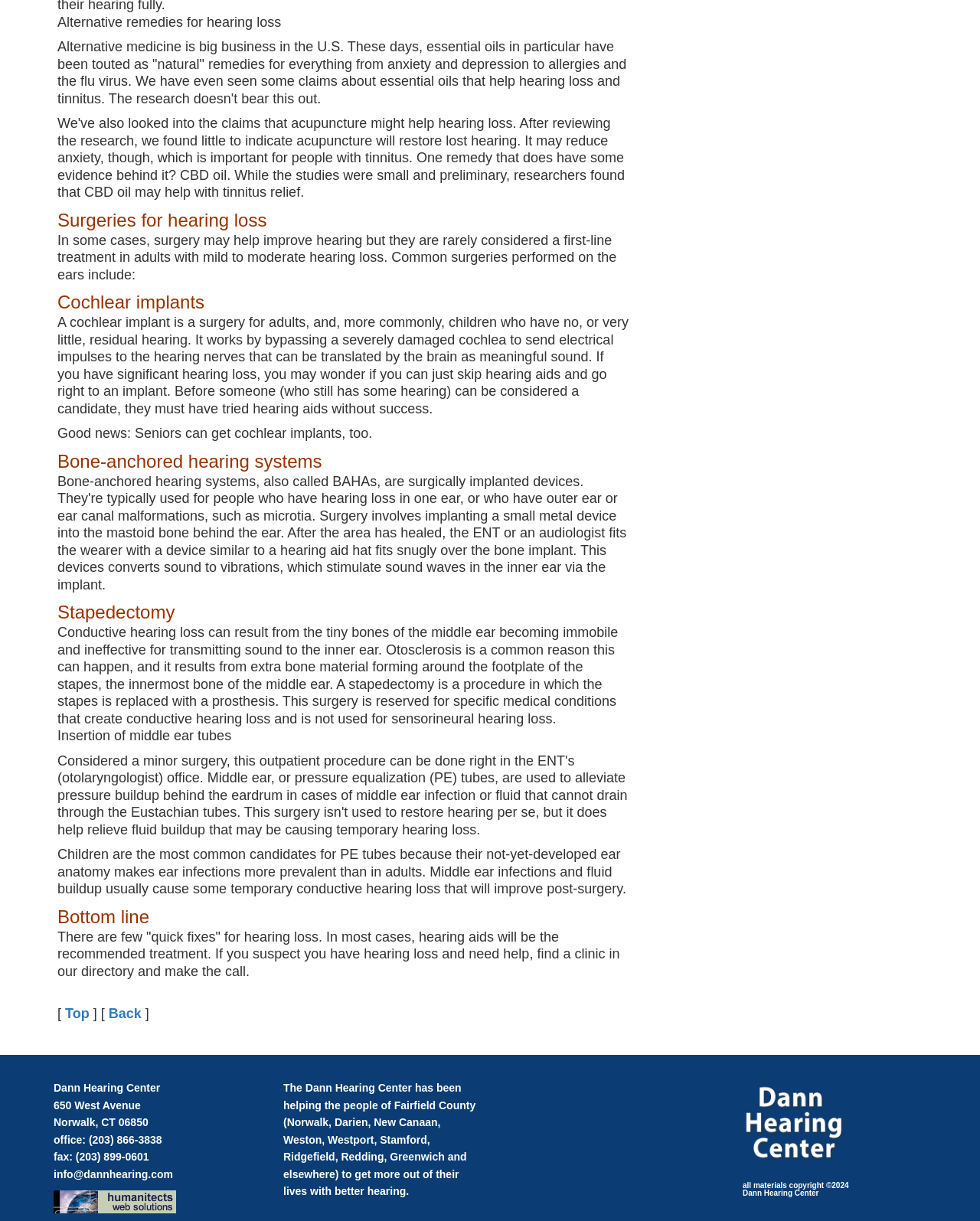Please provide a brief answer to the question using only one word or phrase: 
What is a cochlear implant?

A surgery for severe hearing loss